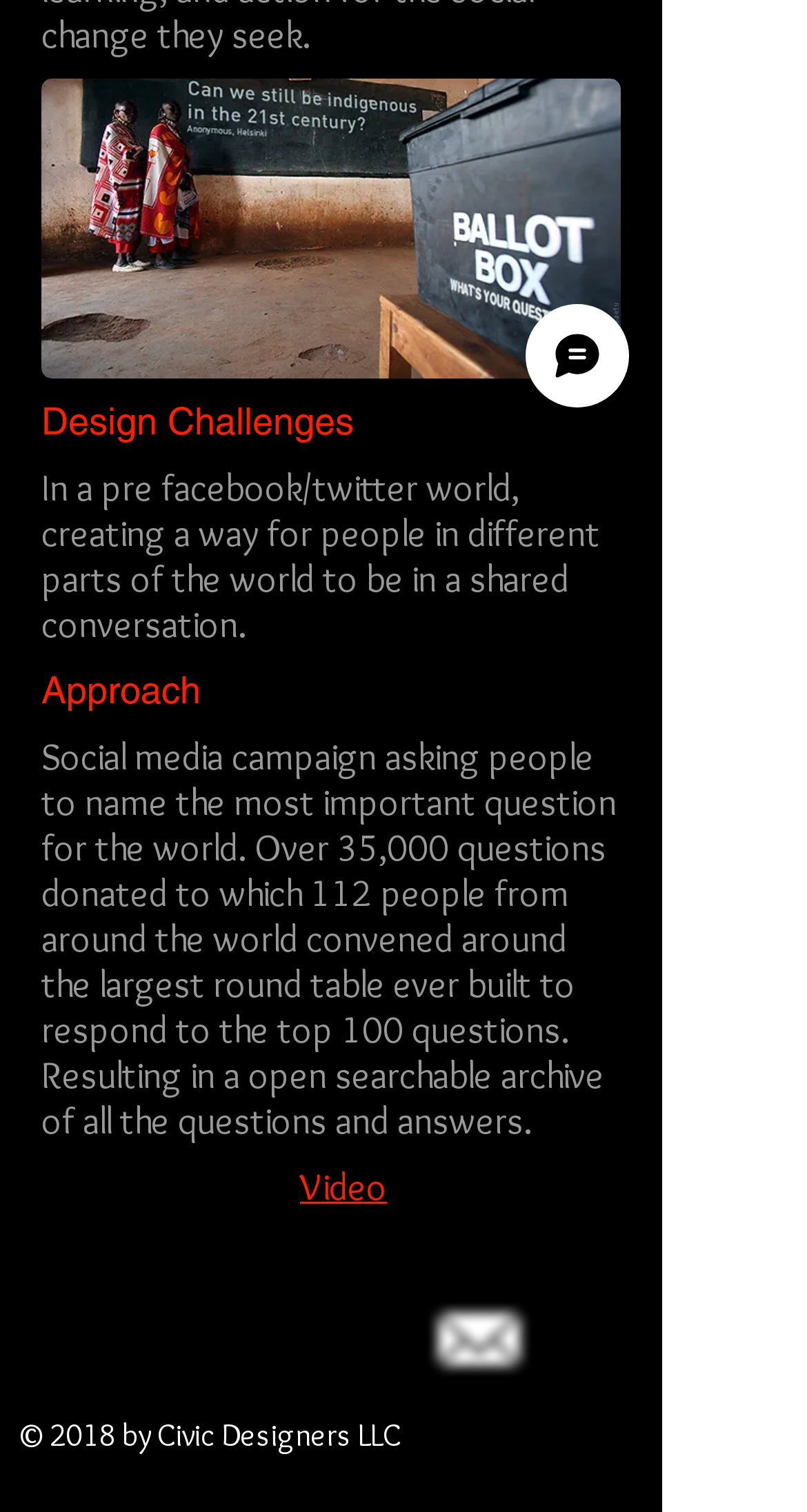Locate the bounding box coordinates of the UI element described by: "aria-label="LinkedIn - White Circle"". The bounding box coordinates should consist of four float numbers between 0 and 1, i.e., [left, top, right, bottom].

[0.097, 0.862, 0.187, 0.91]